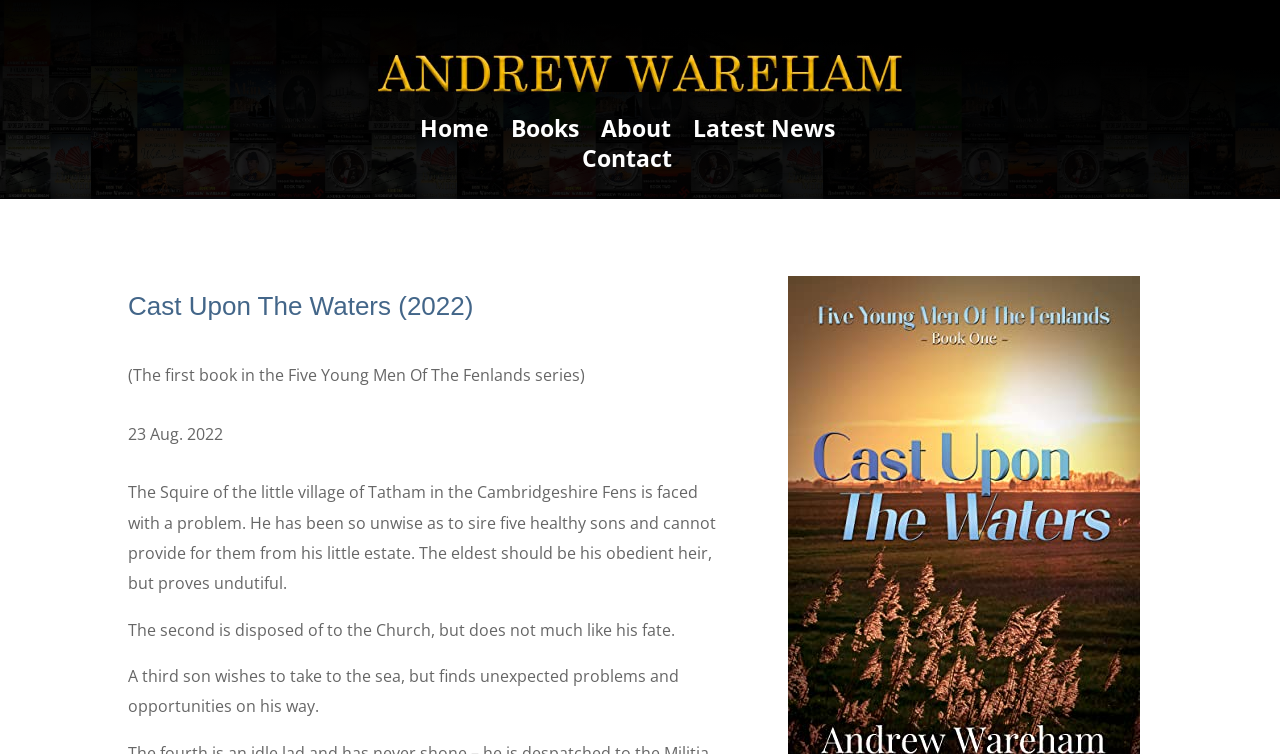What is the occupation of the second son?
Please give a detailed and elaborate explanation in response to the question.

I found the answer by reading the static text 'The second is disposed of to the Church, but does not much like his fate.' which is located below the text about the Squire's problem.